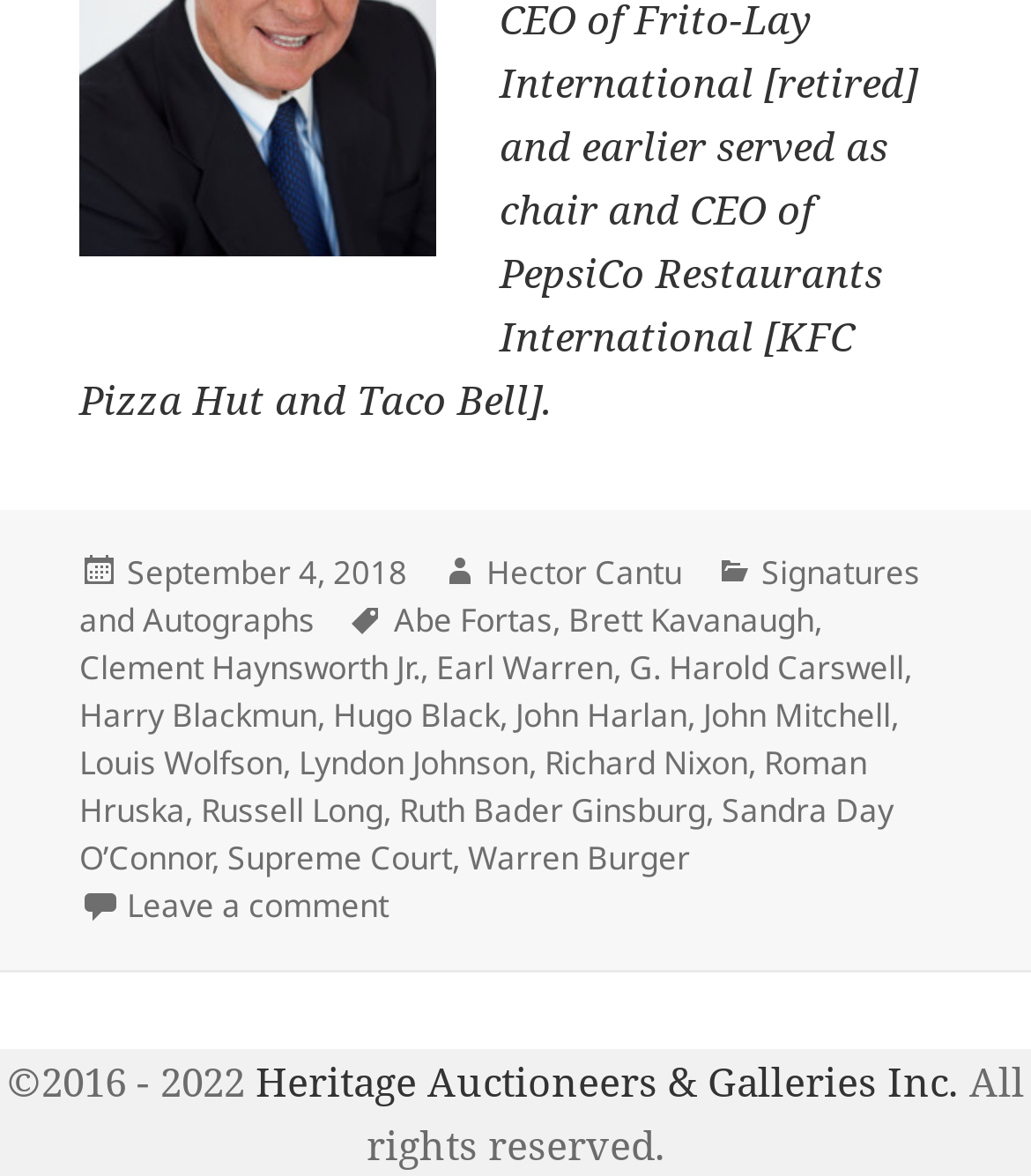Analyze the image and give a detailed response to the question:
What categories does the post belong to?

The categories of the post can be found in the footer section of the webpage, where it is written 'Categories Signatures and Autographs'.